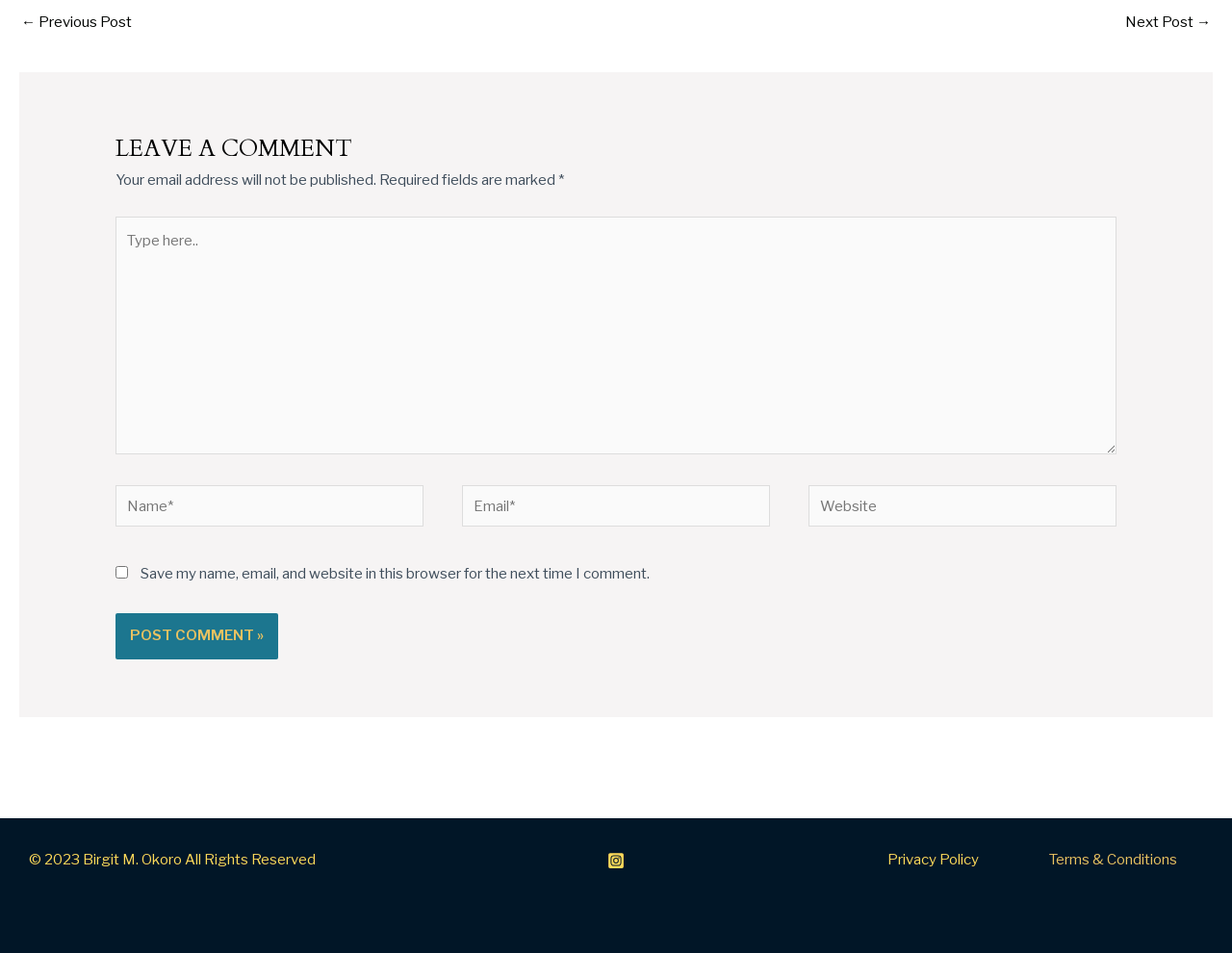What is the function of the 'Post Comment »' button?
Could you give a comprehensive explanation in response to this question?

The 'Post Comment »' button is located at the bottom of the comment form and is likely used to submit the user's comment for posting.